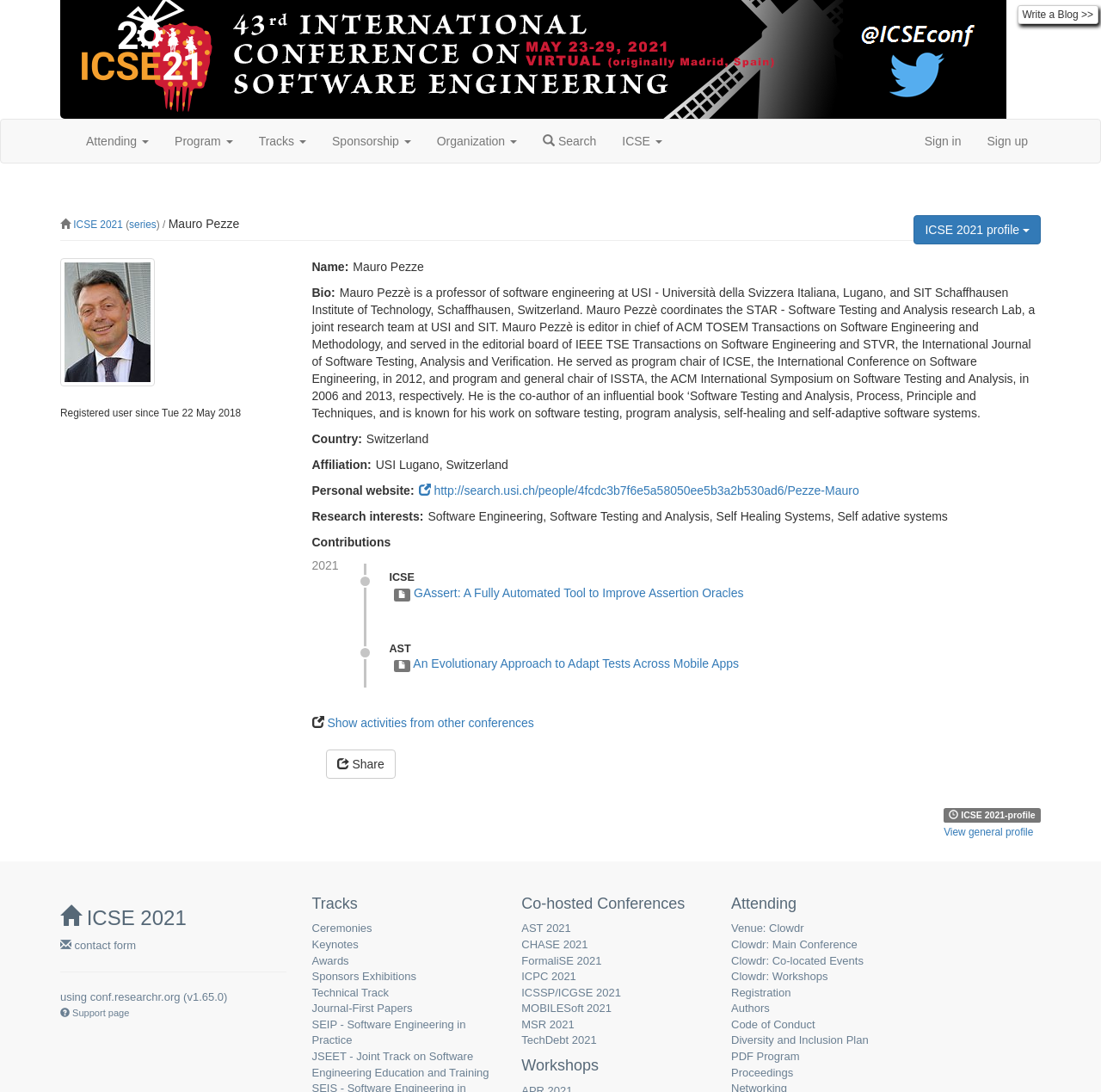Please identify the bounding box coordinates of the clickable element to fulfill the following instruction: "View ICSE 2021 profile". The coordinates should be four float numbers between 0 and 1, i.e., [left, top, right, bottom].

[0.83, 0.197, 0.945, 0.224]